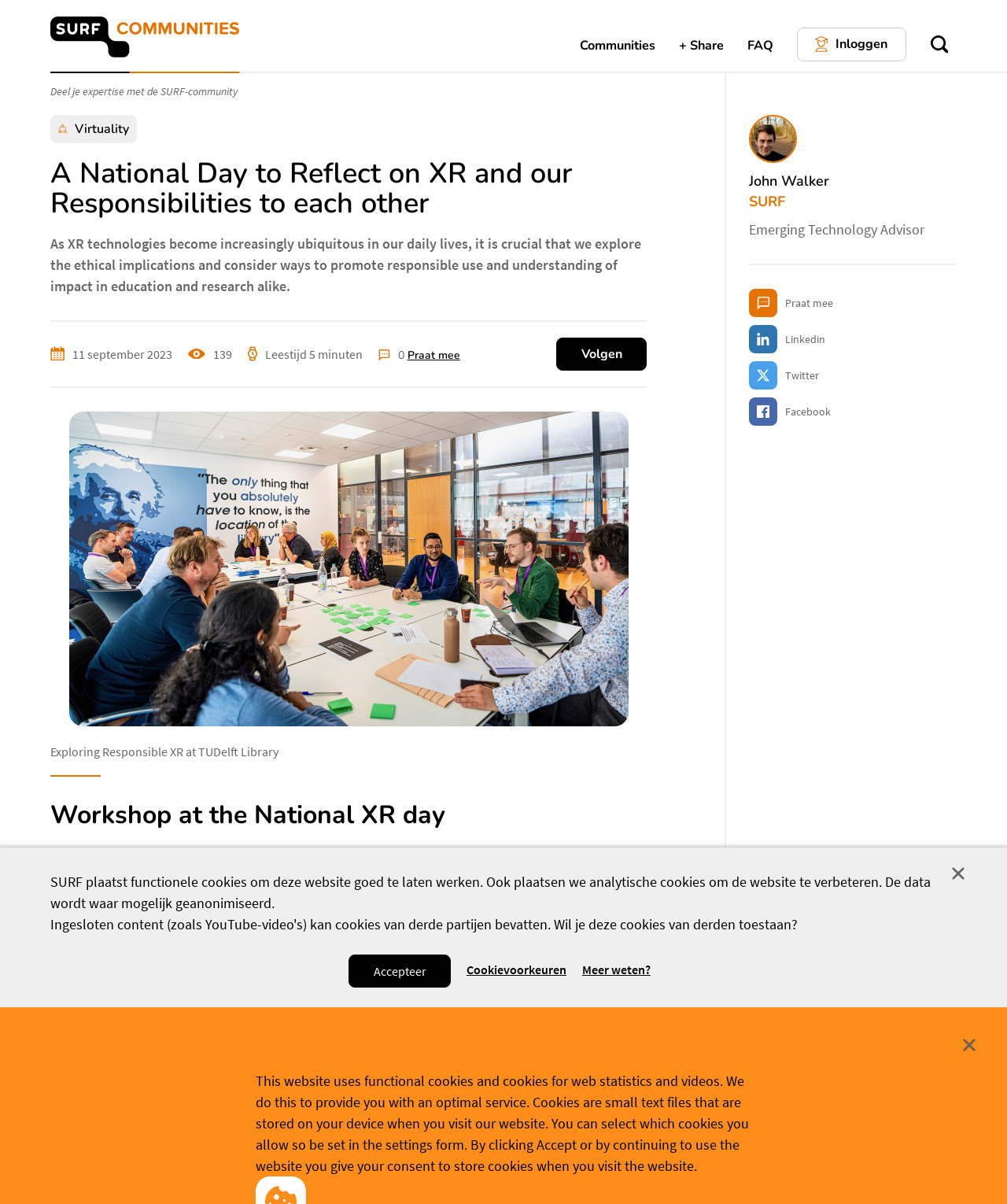Please identify the bounding box coordinates for the region that you need to click to follow this instruction: "Click the 'SURF Communities homepage' link".

[0.05, 0.0, 0.238, 0.061]